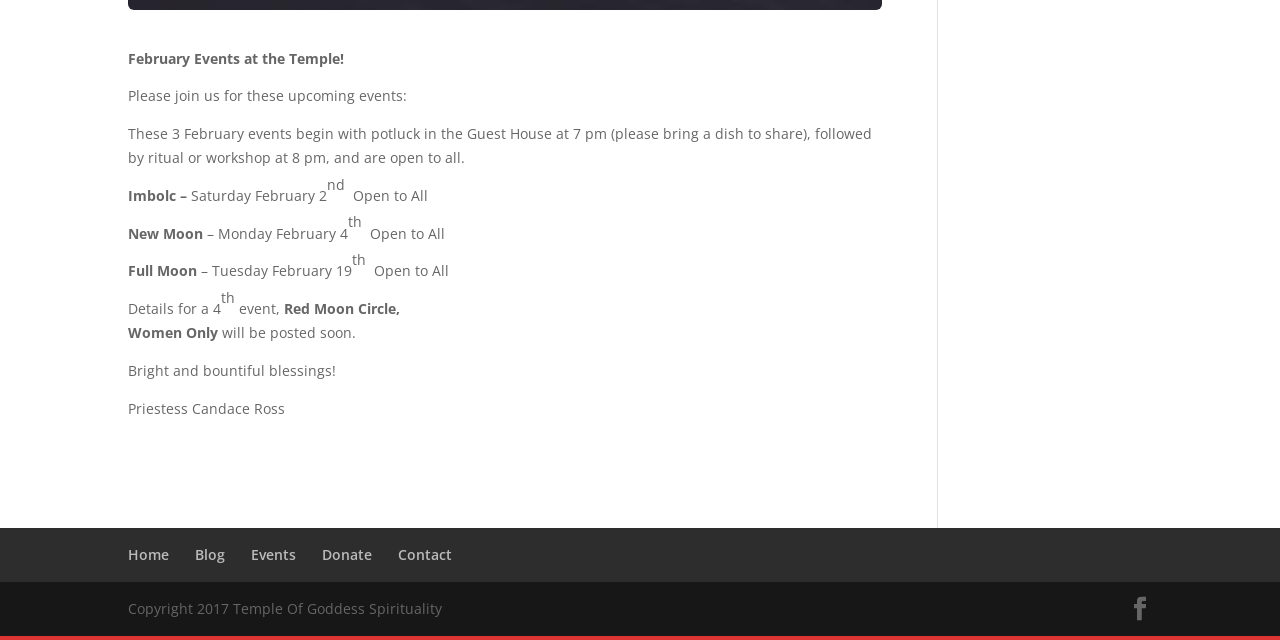Identify the bounding box coordinates for the UI element described by the following text: "Events". Provide the coordinates as four float numbers between 0 and 1, in the format [left, top, right, bottom].

[0.196, 0.852, 0.231, 0.882]